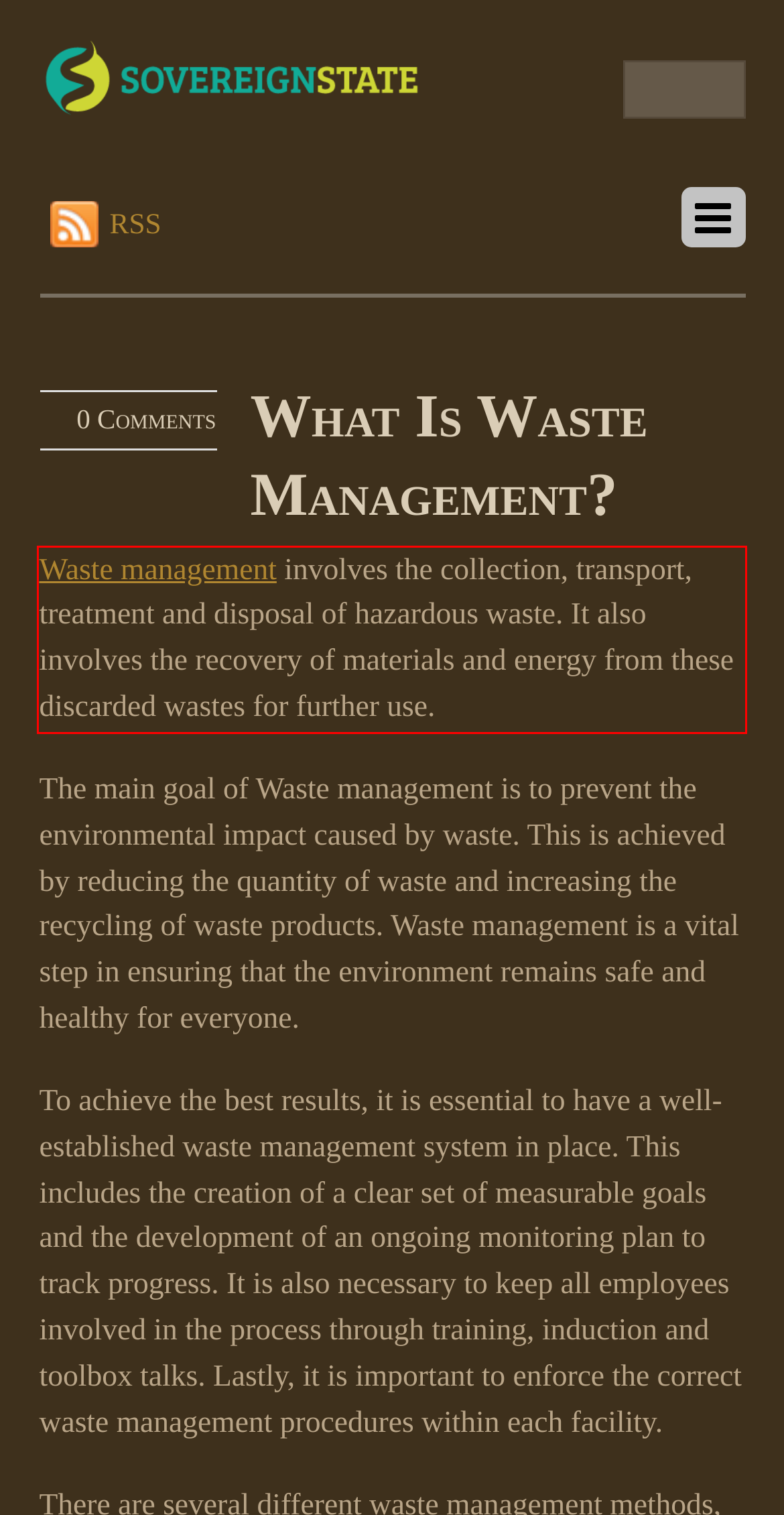Given a screenshot of a webpage, locate the red bounding box and extract the text it encloses.

Waste management involves the collection, transport, treatment and disposal of hazardous waste. It also involves the recovery of materials and energy from these discarded wastes for further use.